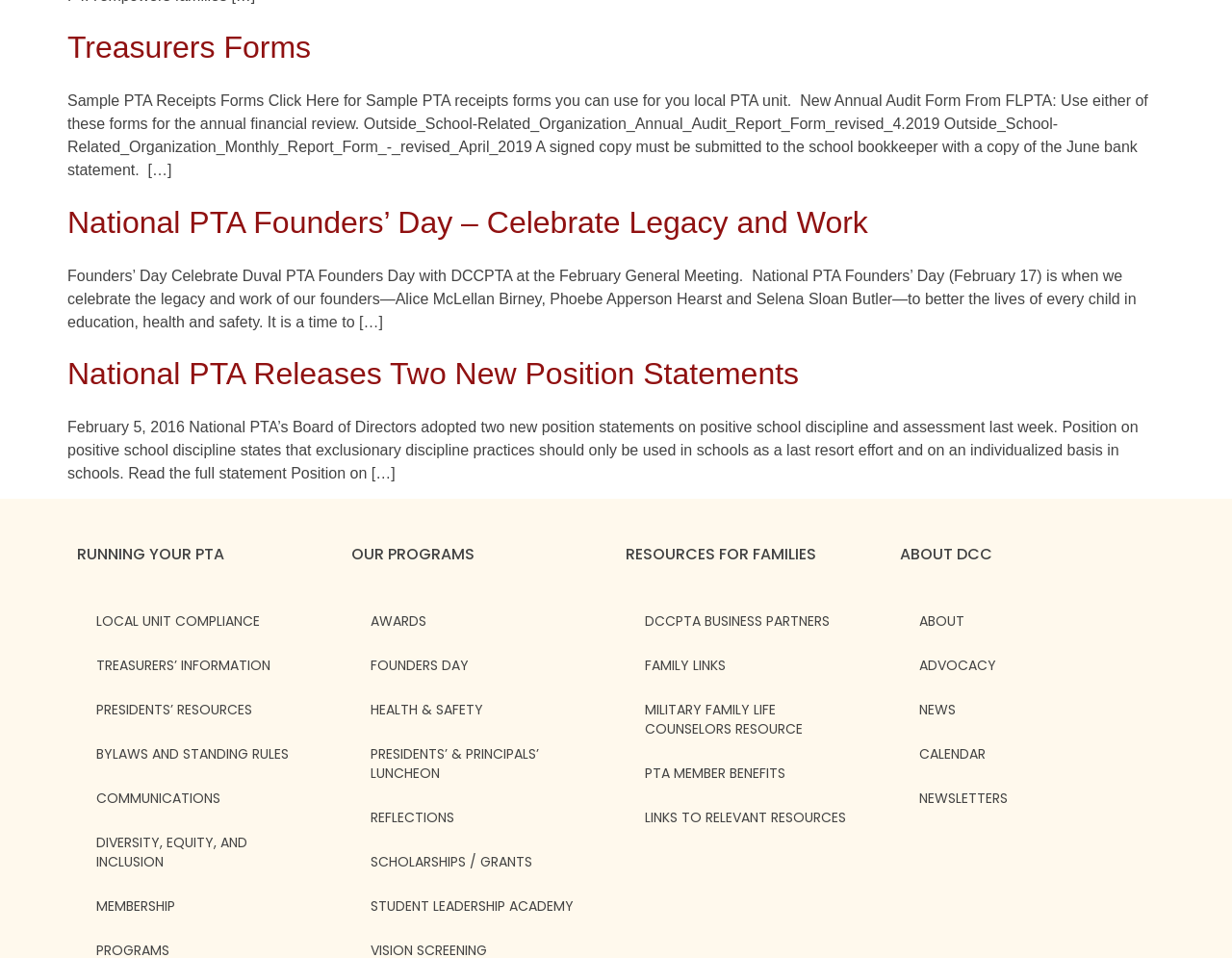Extract the bounding box coordinates of the UI element described: "Diversity, Equity, and Inclusion". Provide the coordinates in the format [left, top, right, bottom] with values ranging from 0 to 1.

[0.062, 0.856, 0.27, 0.923]